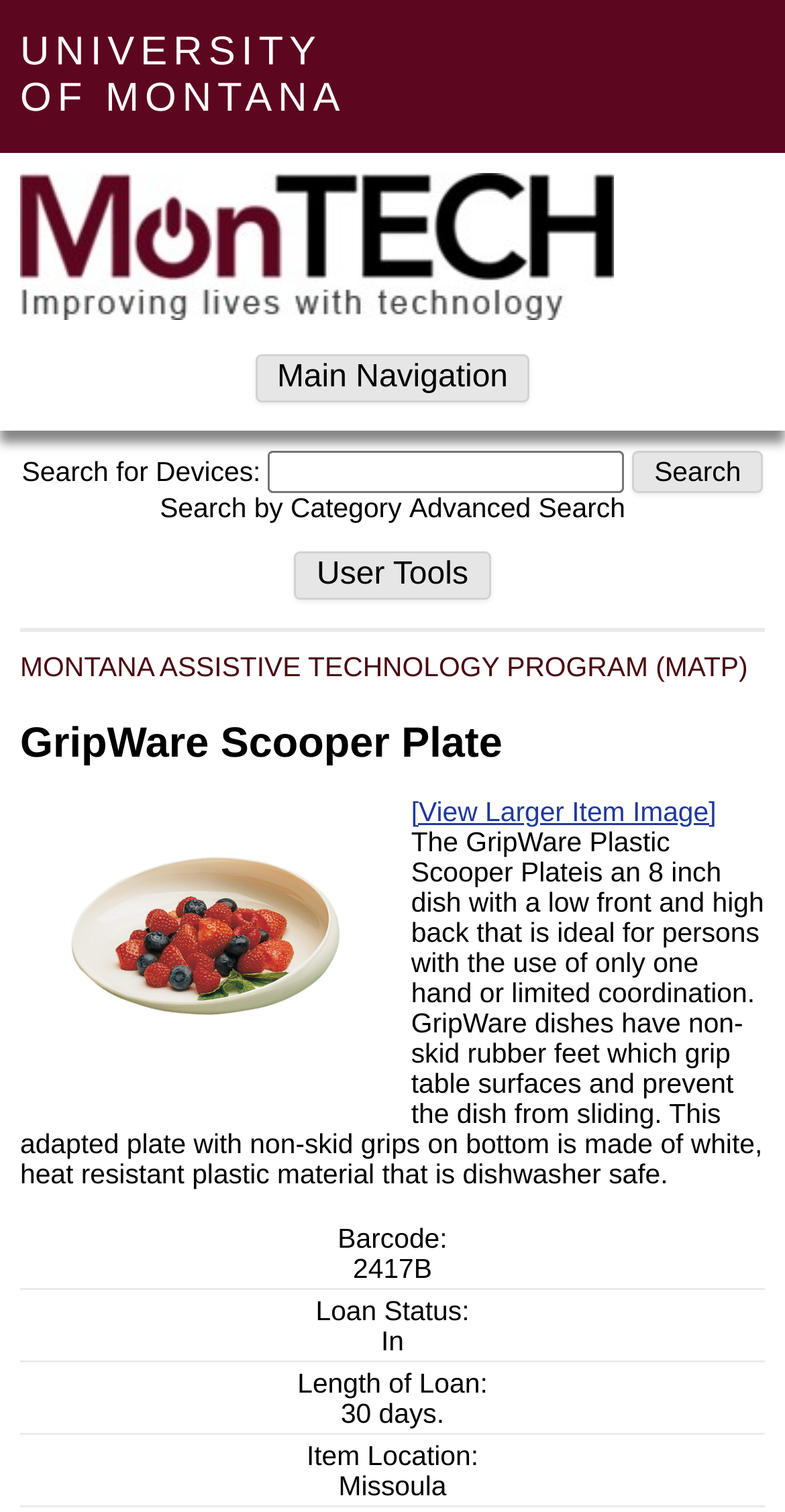Identify the bounding box for the described UI element. Provide the coordinates in (top-left x, top-left y, bottom-right x, bottom-right y) format with values ranging from 0 to 1: aria-label="Toggle navigation"

None